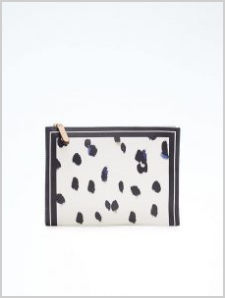Describe all the visual components present in the image.

This image showcases a stylish animal print pouch, designed with a soft beige background adorned with scattered black spots. The pouch features a sleek, black border that adds a touch of sophistication, while the subtle metallic detail of the zipper pull enhances its modern appeal. This versatile accessory is perfect for everyday use, effortlessly blending practicality with a chic aesthetic, making it a stylish addition to any outfit. The pouch's design complements various styles, whether you prefer casual looks or more polished ensembles.